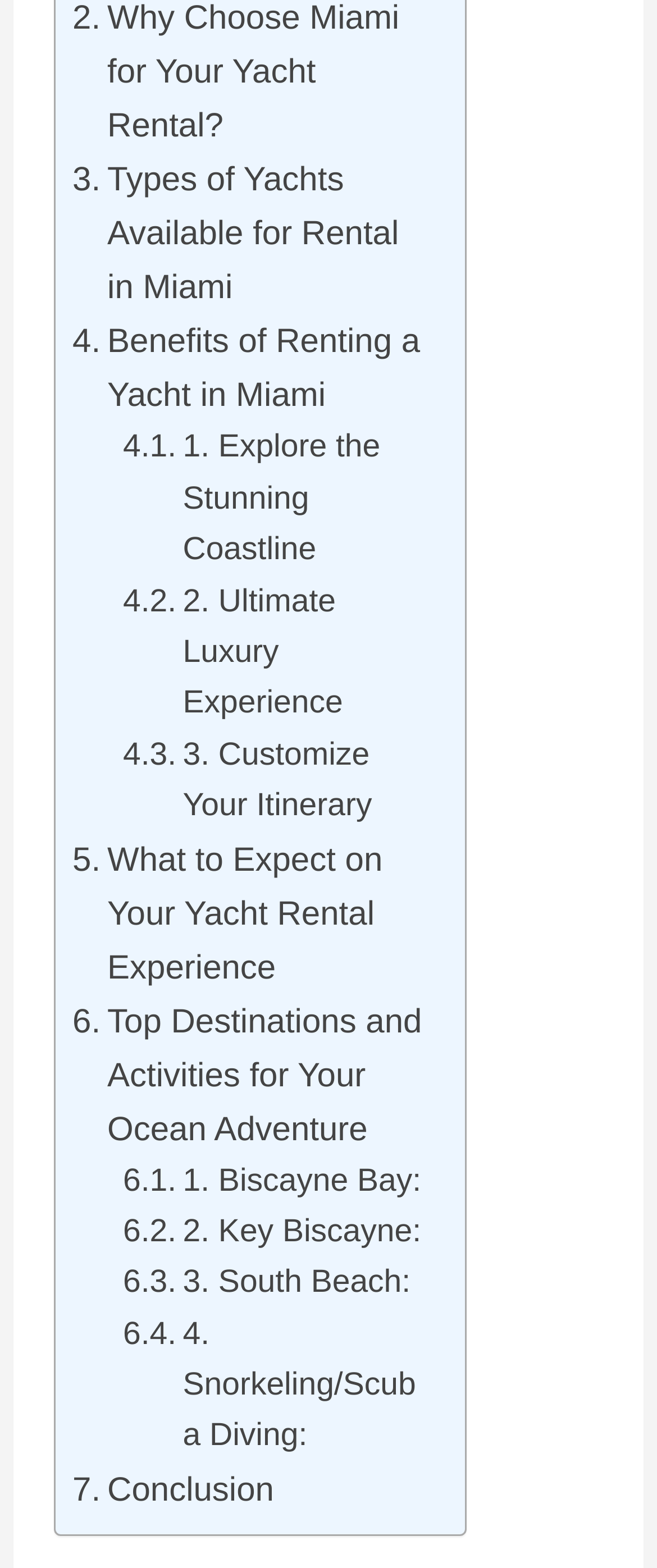Could you locate the bounding box coordinates for the section that should be clicked to accomplish this task: "Learn about types of yachts available for rental in Miami".

[0.11, 0.098, 0.655, 0.201]